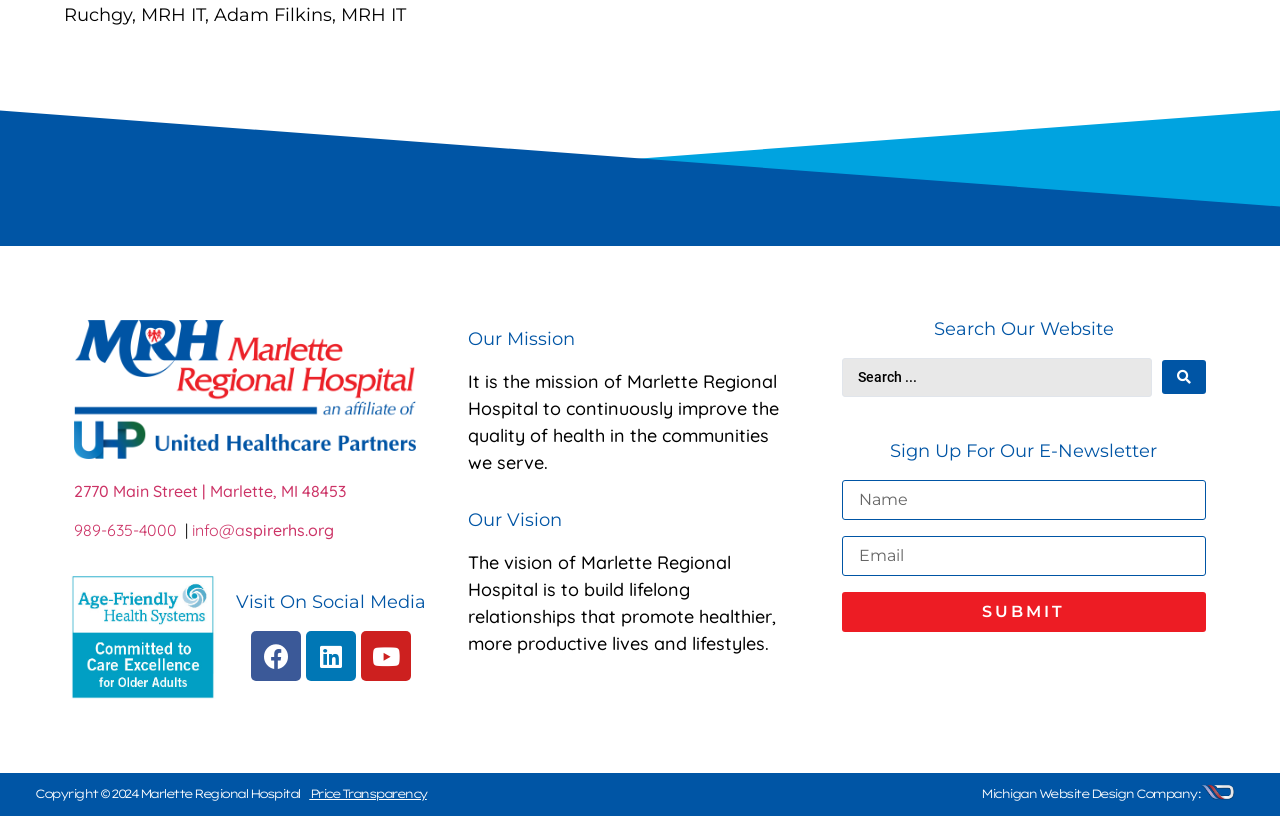Specify the bounding box coordinates of the area that needs to be clicked to achieve the following instruction: "Sign up for the e-newsletter".

[0.658, 0.588, 0.942, 0.637]